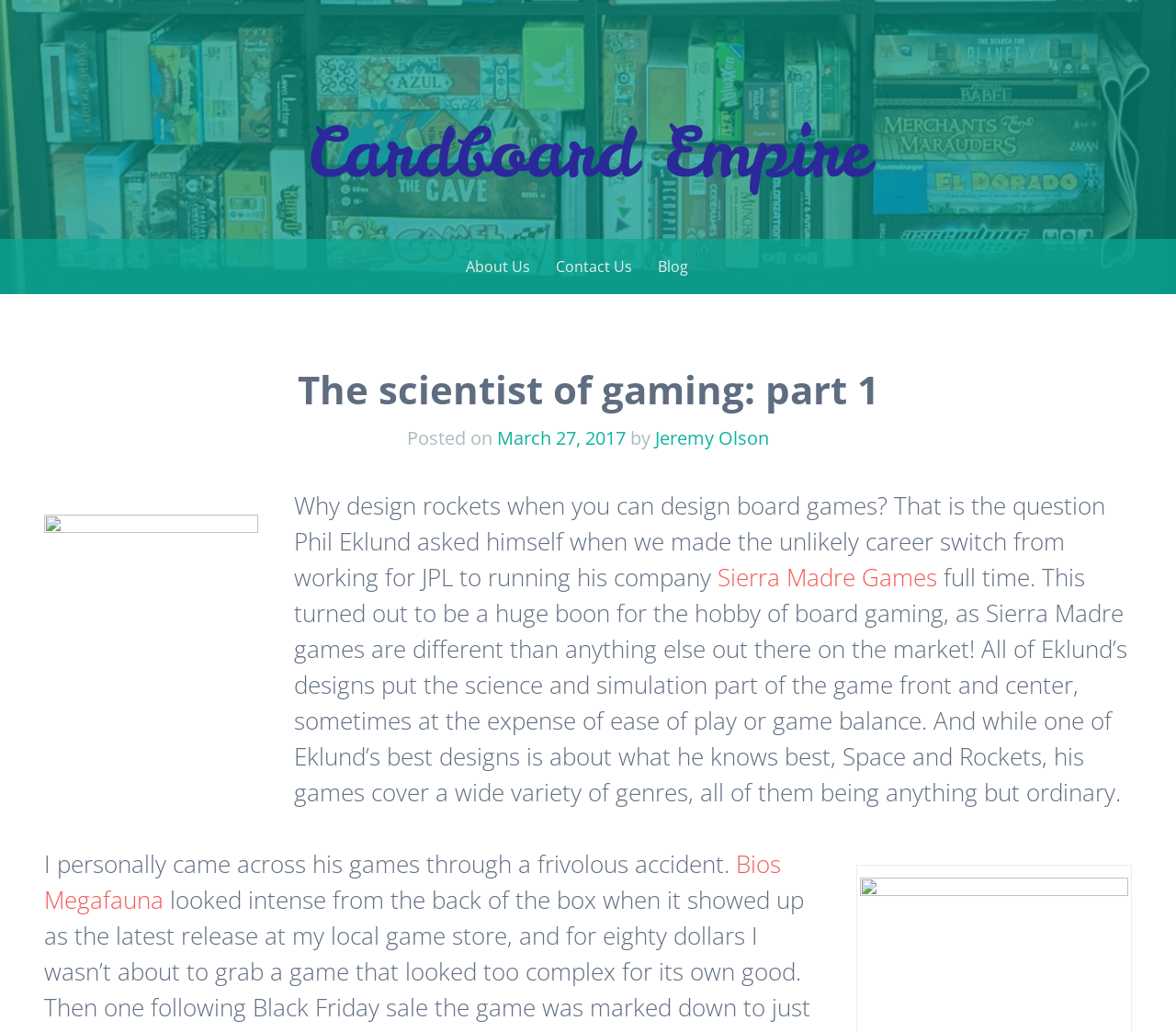What is the name of the game that the author came across through a frivolous accident?
Using the image as a reference, give an elaborate response to the question.

The author mentions that they personally came across Phil Eklund's games through a frivolous accident, and the specific game mentioned is Bios Megafauna.